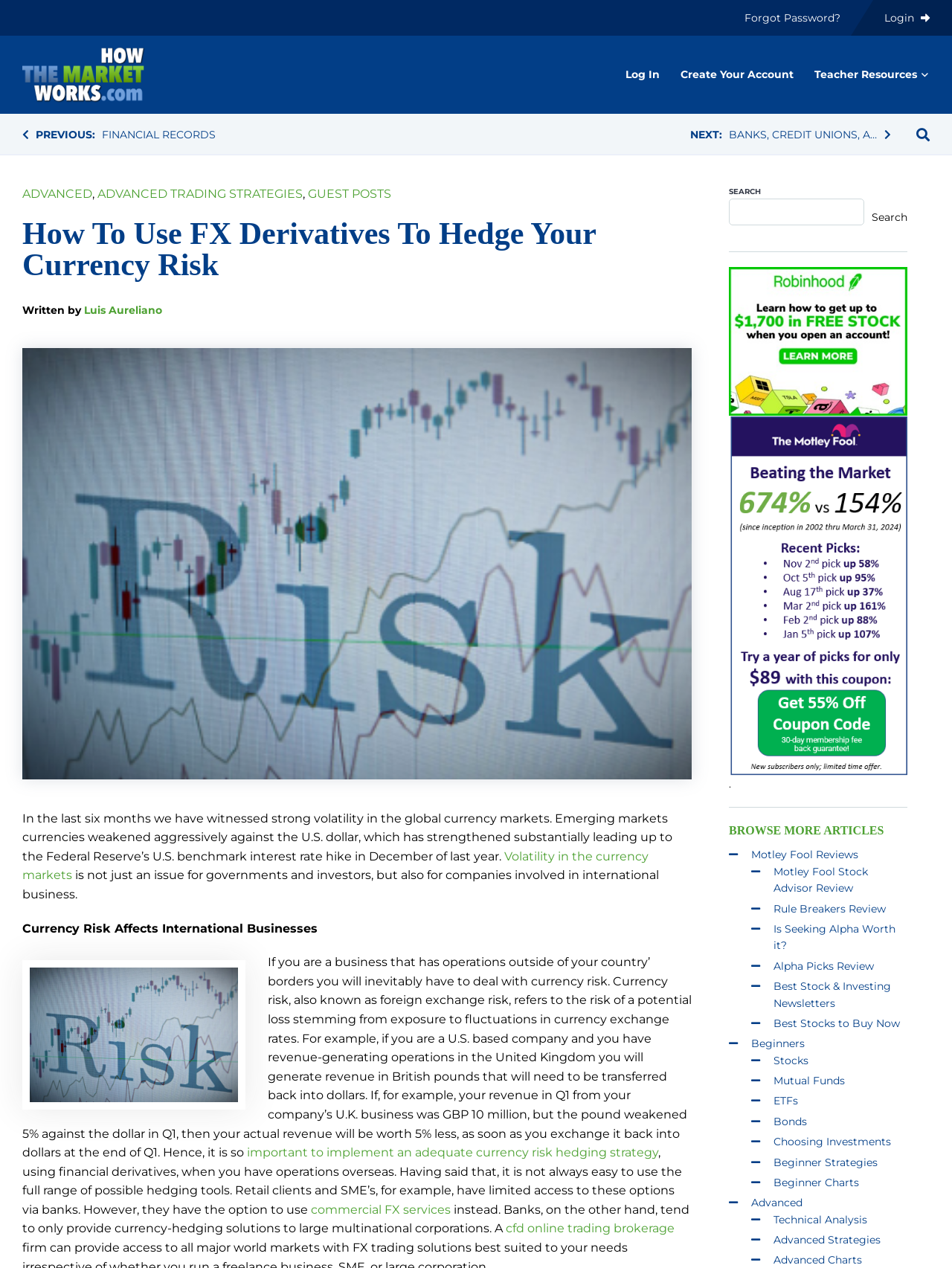What is the main heading displayed on the webpage? Please provide the text.

How To Use FX Derivatives To Hedge Your Currency Risk